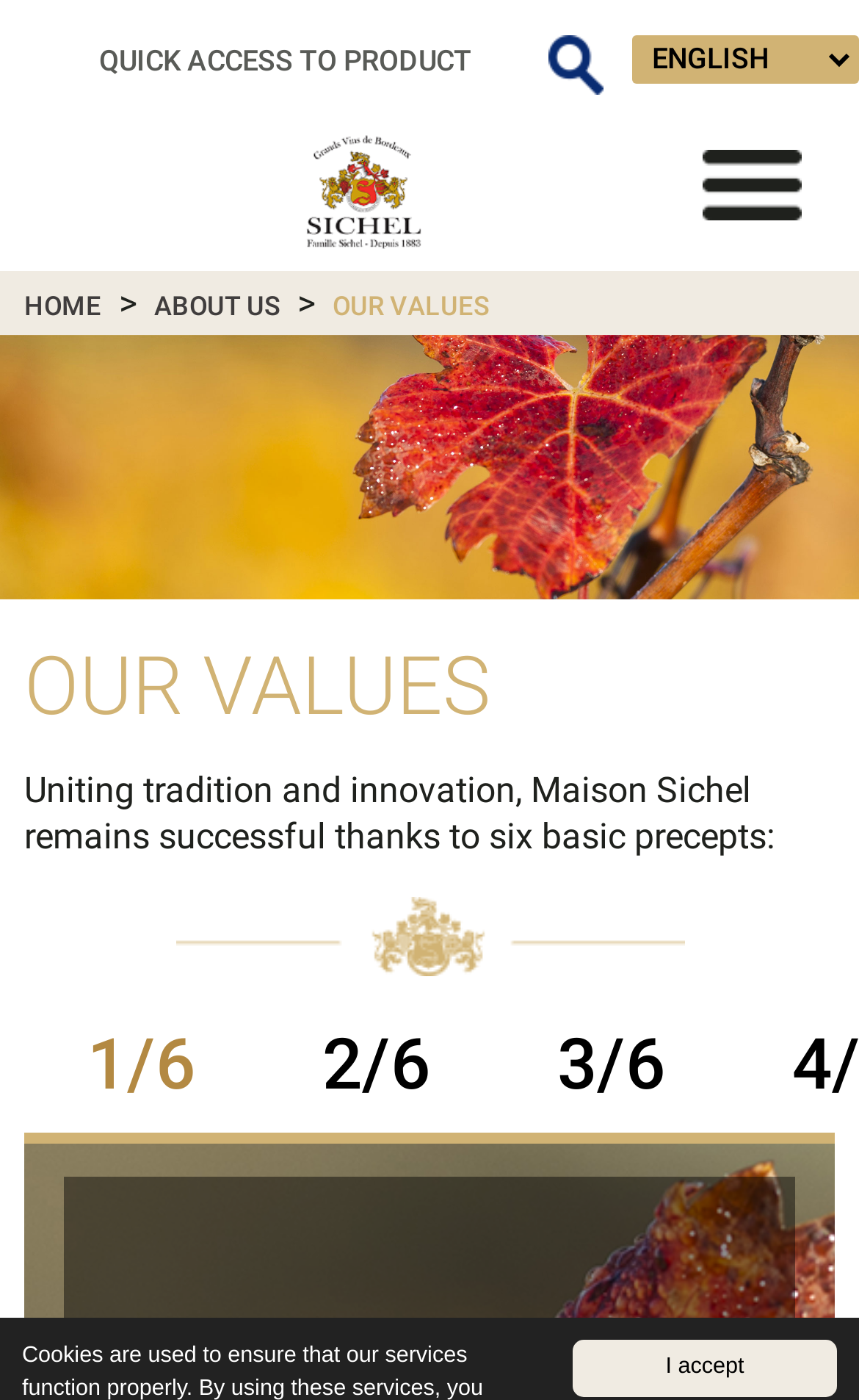Generate a thorough caption detailing the webpage content.

The webpage appears to be the official website of Maison Sichel, a wine merchant from Bordeaux. At the top right corner, there is a link to accept something, likely terms and conditions or cookies. Below this, there is a quick access textbox to search for products, accompanied by a search link and an image of a magnifying glass.

To the right of the search box, there is a combobox that has a popup menu, but it is not expanded by default. On the top left, there is a logo of the website, which is an image link. Next to the logo, there is a link to the home page, followed by a series of links to other pages, including "ABOUT US" and "OUR VALUES".

Below the navigation links, there is a slider region that takes up the full width of the page, containing an image. Below the slider, there is a heading that reads "OUR VALUES", followed by a paragraph of text that describes the six basic precepts that contribute to Maison Sichel's success.

Below the text, there is an image of a separator, and then a series of links to navigate through the six precepts, labeled as "1/6", "2/6", and so on. At the very bottom of the page, there is a small, empty static text element.